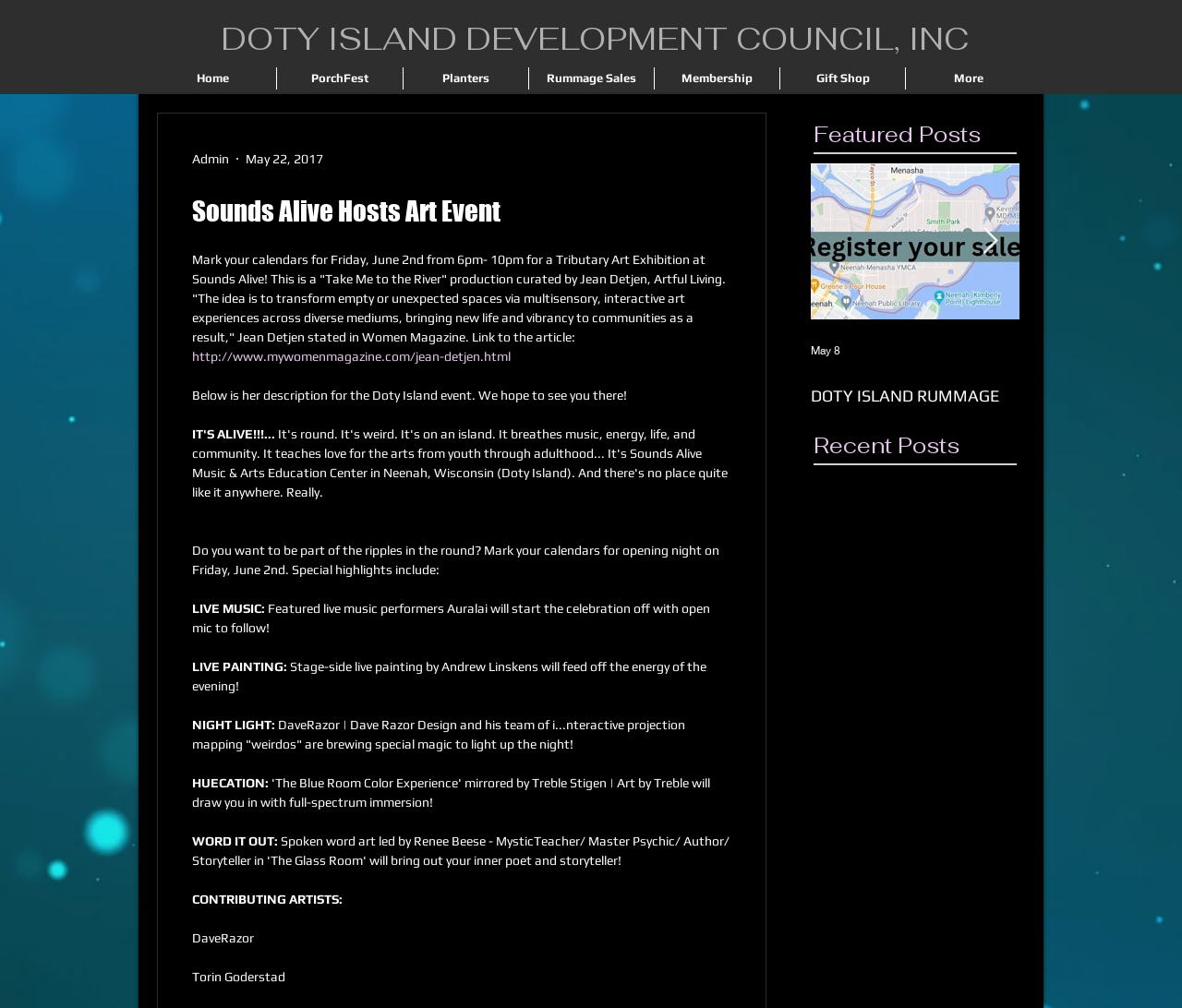Specify the bounding box coordinates for the region that must be clicked to perform the given instruction: "Click on the 'Home' link".

[0.127, 0.067, 0.234, 0.089]